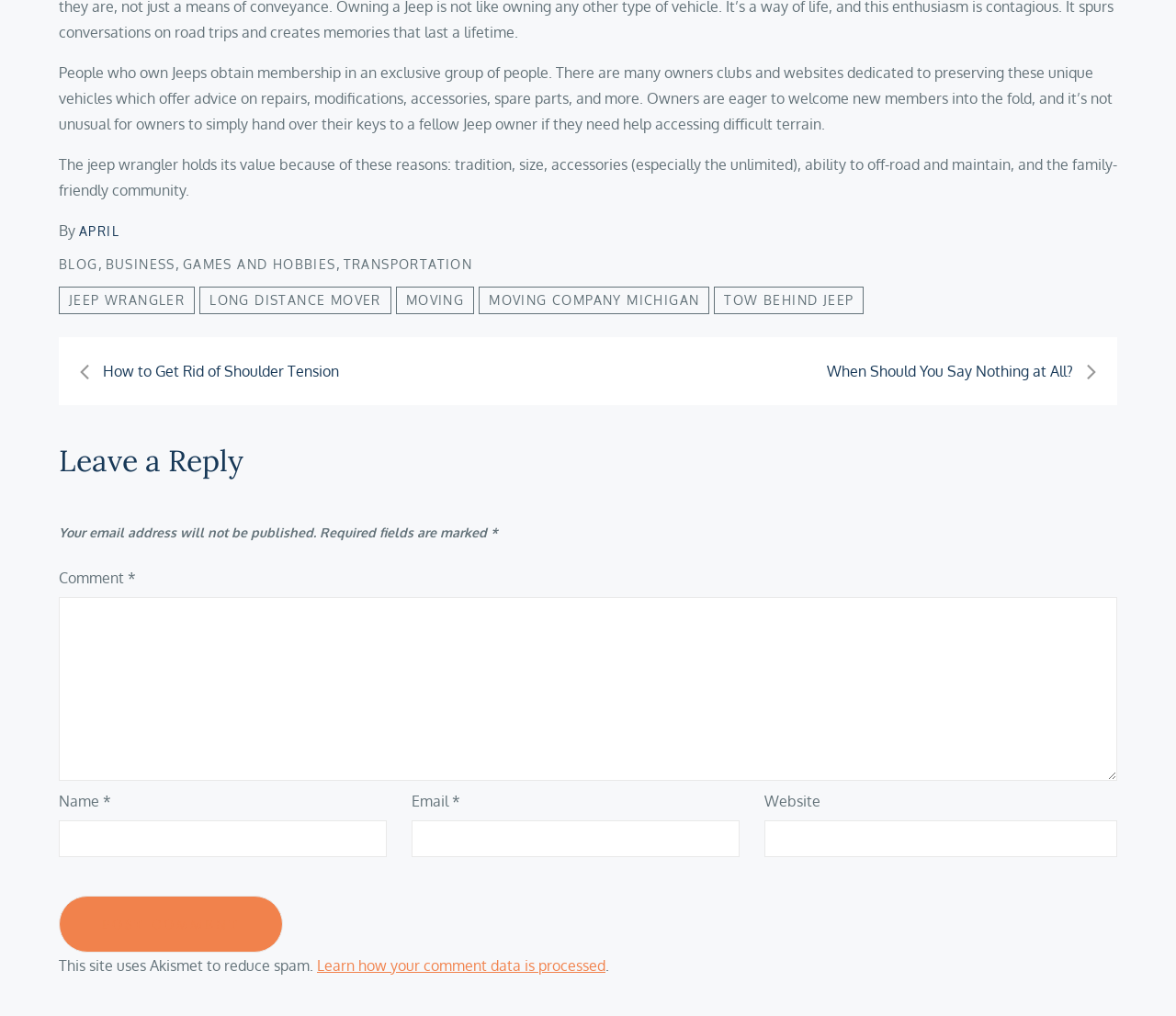Please determine the bounding box coordinates for the element that should be clicked to follow these instructions: "Click on JEEP WRANGLER".

[0.05, 0.282, 0.166, 0.309]